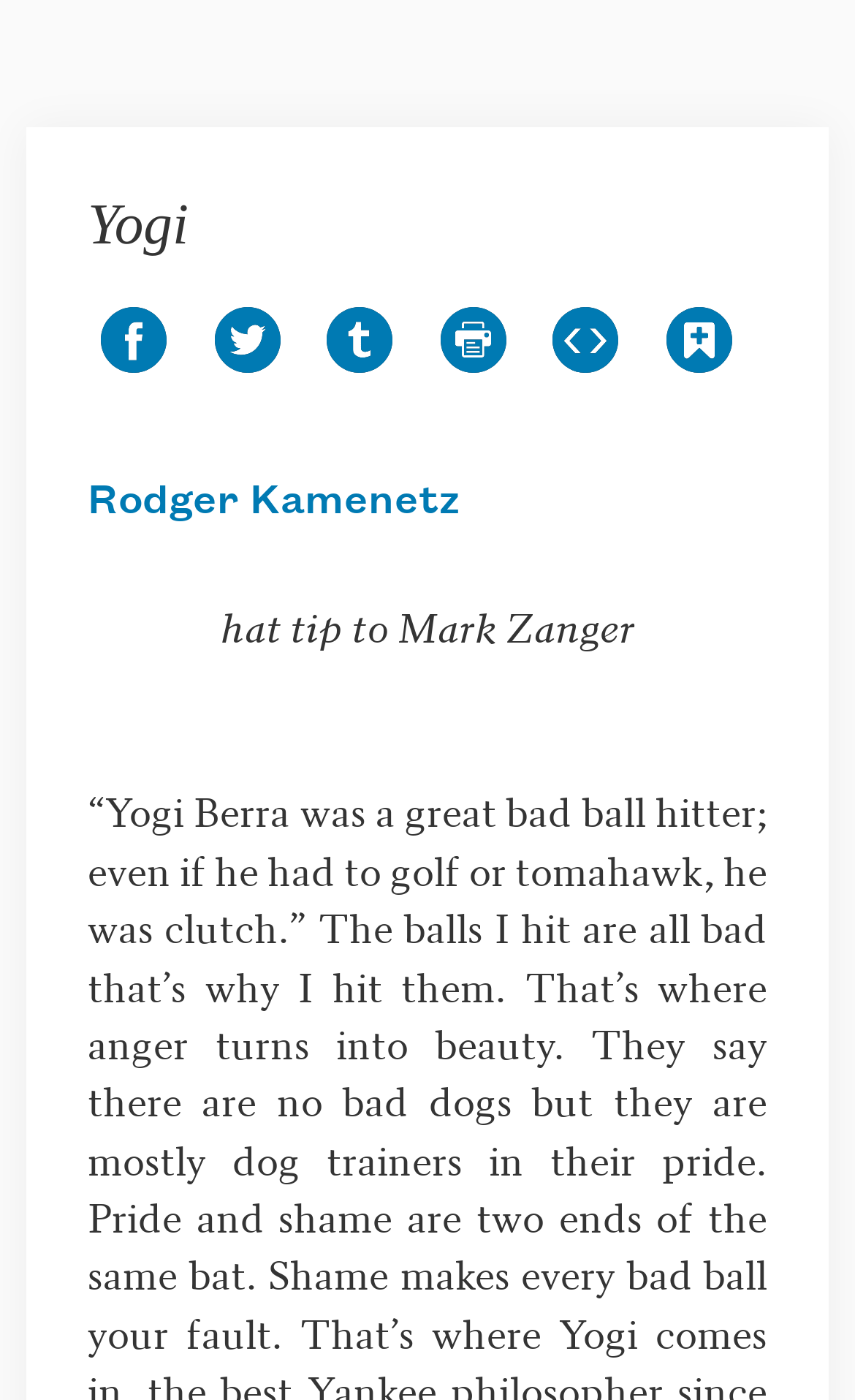What is the purpose of the 'Copy embed code' button?
Examine the webpage screenshot and provide an in-depth answer to the question.

The 'Copy embed code' button is used to copy the embed code of the poem, which is indicated by the image and button elements with the same description.